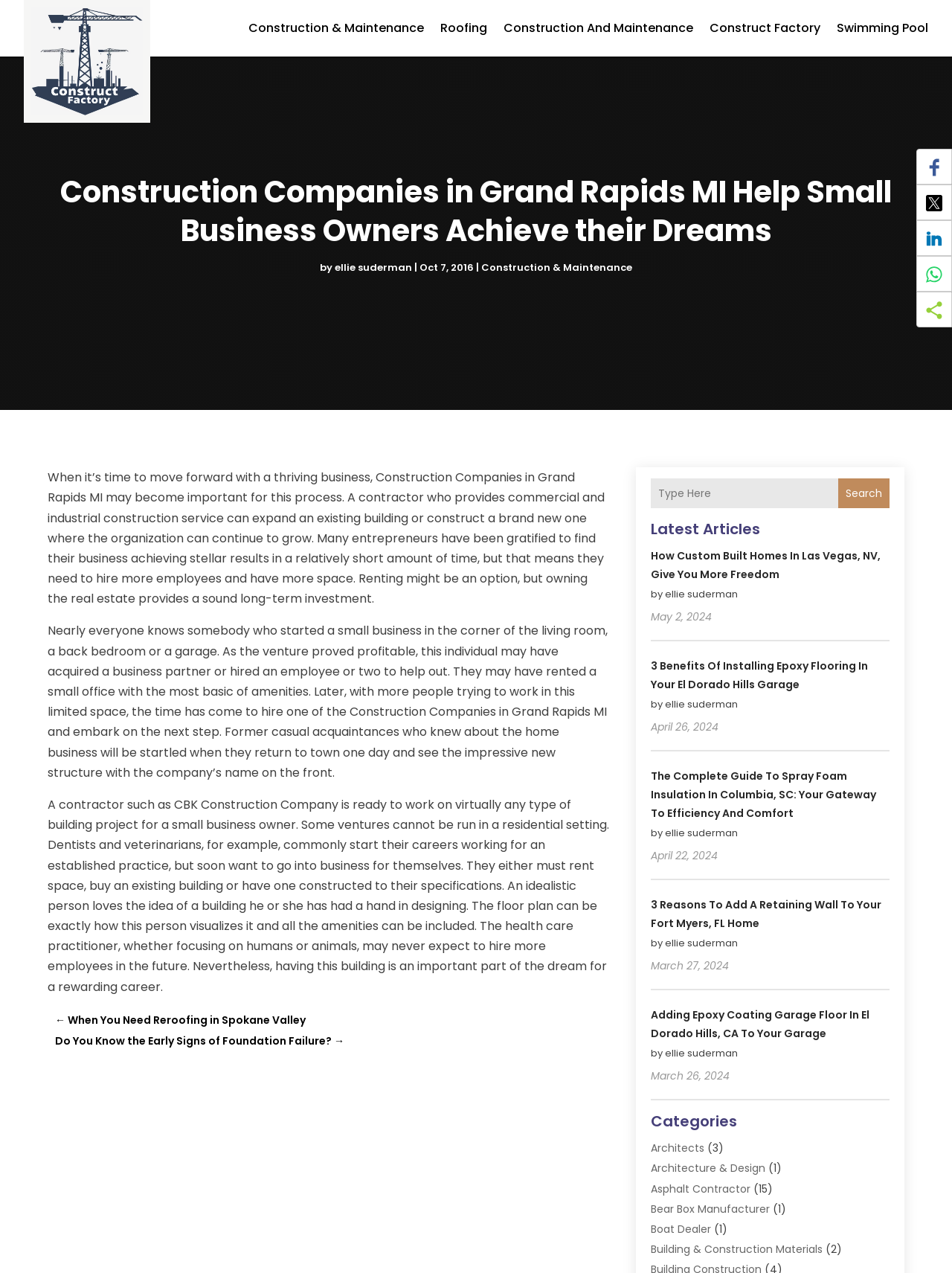Please determine the bounding box coordinates of the element to click in order to execute the following instruction: "Search for something". The coordinates should be four float numbers between 0 and 1, specified as [left, top, right, bottom].

[0.684, 0.376, 0.934, 0.399]